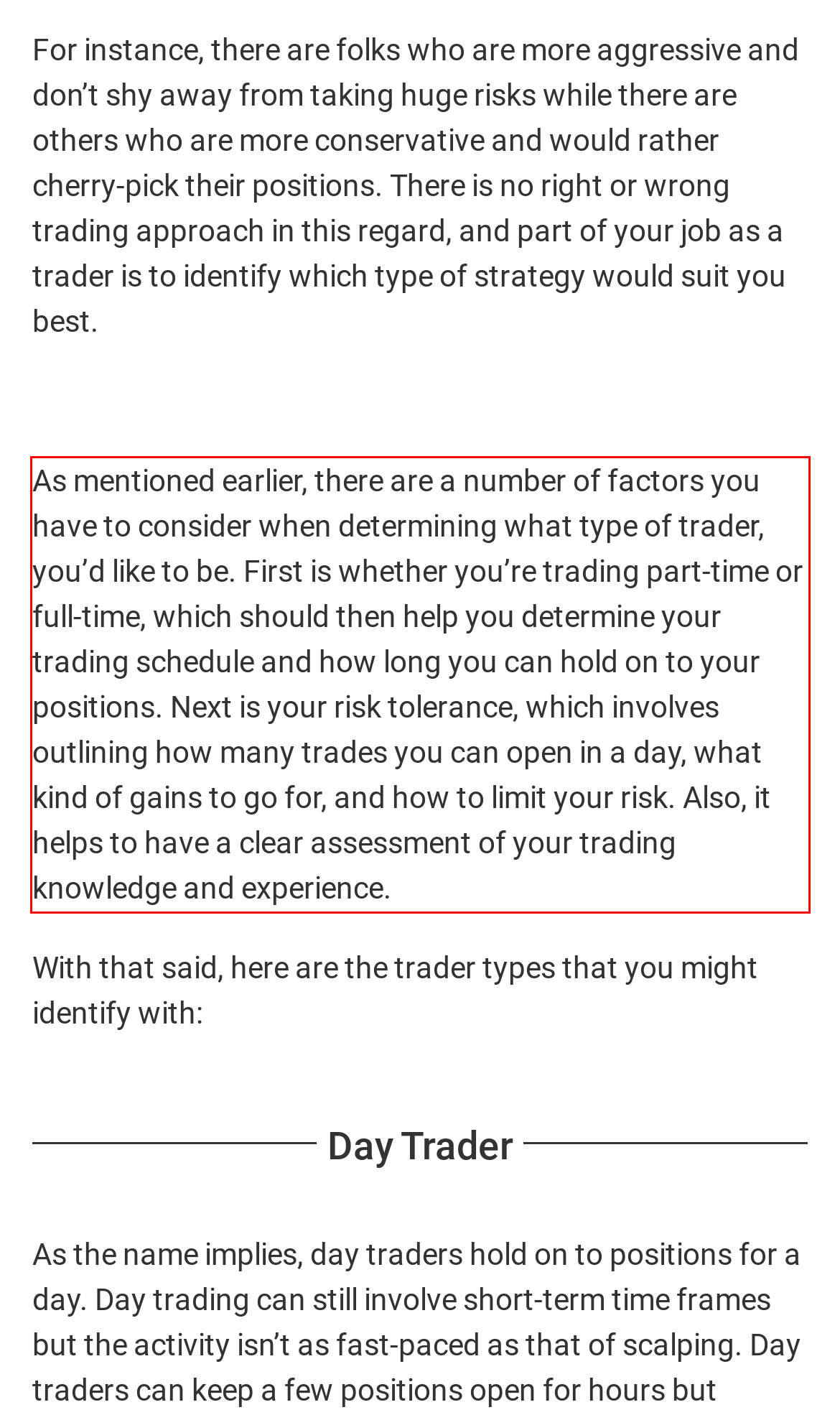Given a screenshot of a webpage with a red bounding box, please identify and retrieve the text inside the red rectangle.

As mentioned earlier, there are a number of factors you have to consider when determining what type of trader, you’d like to be. First is whether you’re trading part-time or full-time, which should then help you determine your trading schedule and how long you can hold on to your positions. Next is your risk tolerance, which involves outlining how many trades you can open in a day, what kind of gains to go for, and how to limit your risk. Also, it helps to have a clear assessment of your trading knowledge and experience.